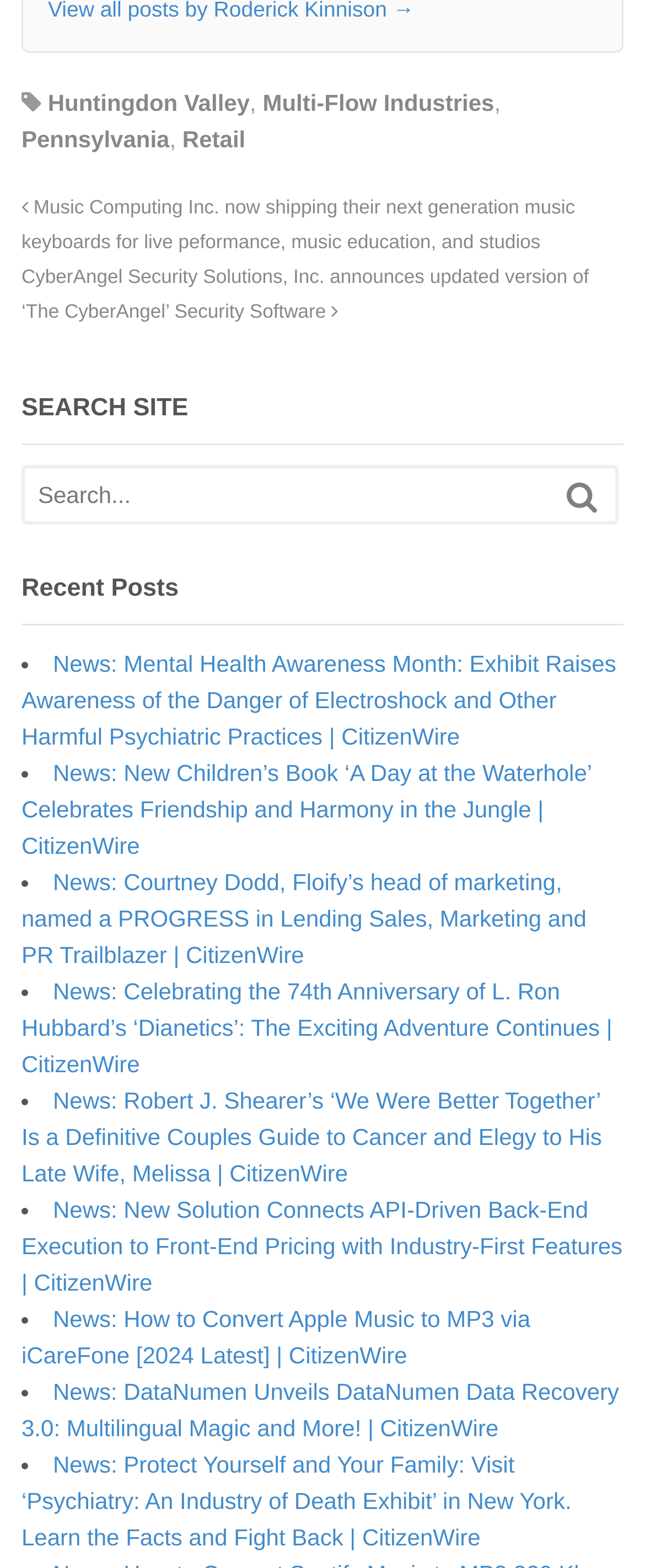Using the webpage screenshot and the element description input value="Search..." name="s" value="Search...", determine the bounding box coordinates. Specify the coordinates in the format (top-left x, top-left y, bottom-right x, bottom-right y) with values ranging from 0 to 1.

[0.038, 0.299, 0.857, 0.333]